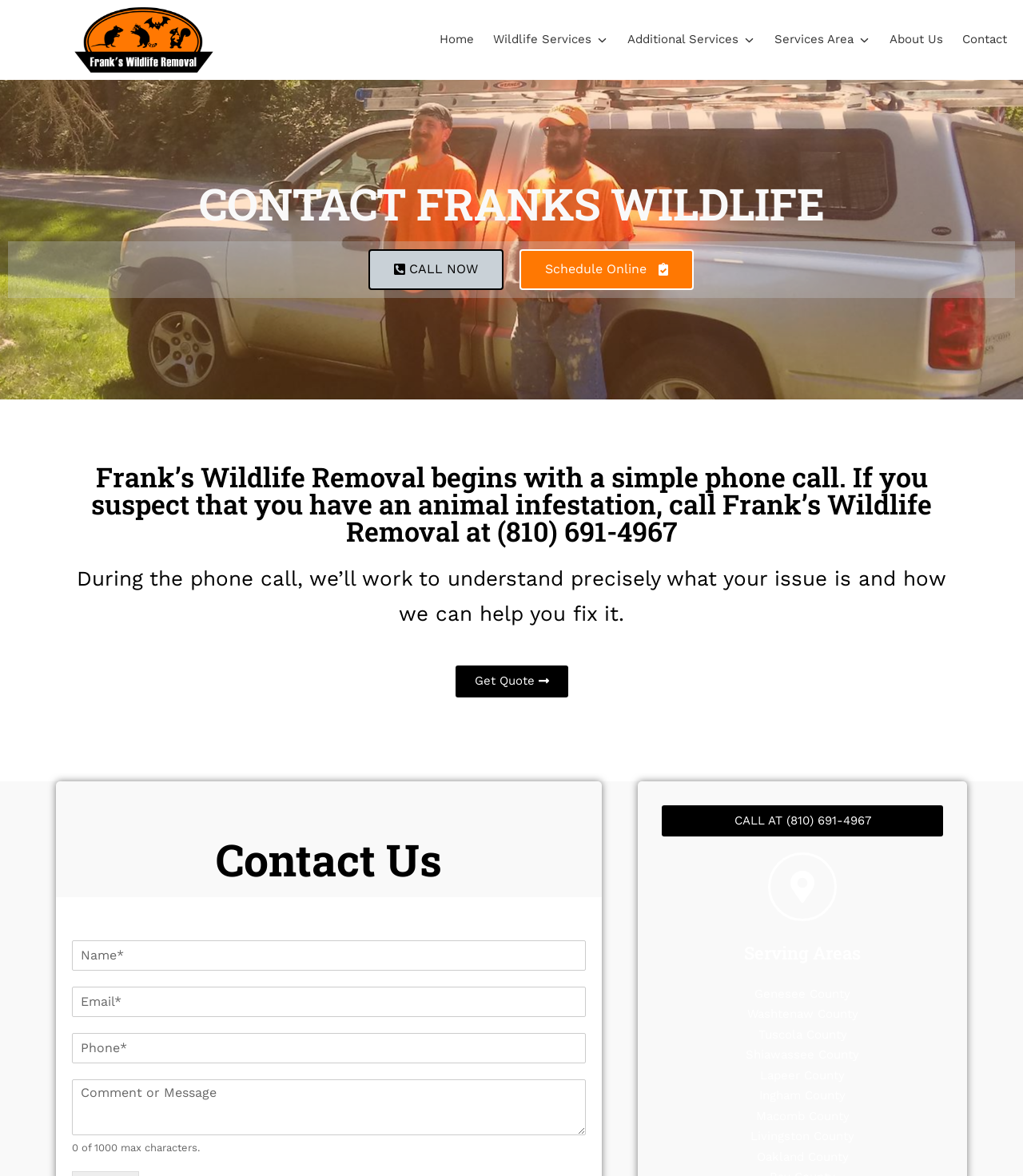Please specify the bounding box coordinates of the area that should be clicked to accomplish the following instruction: "Click on the 'Get Quote' link". The coordinates should consist of four float numbers between 0 and 1, i.e., [left, top, right, bottom].

[0.445, 0.566, 0.555, 0.593]